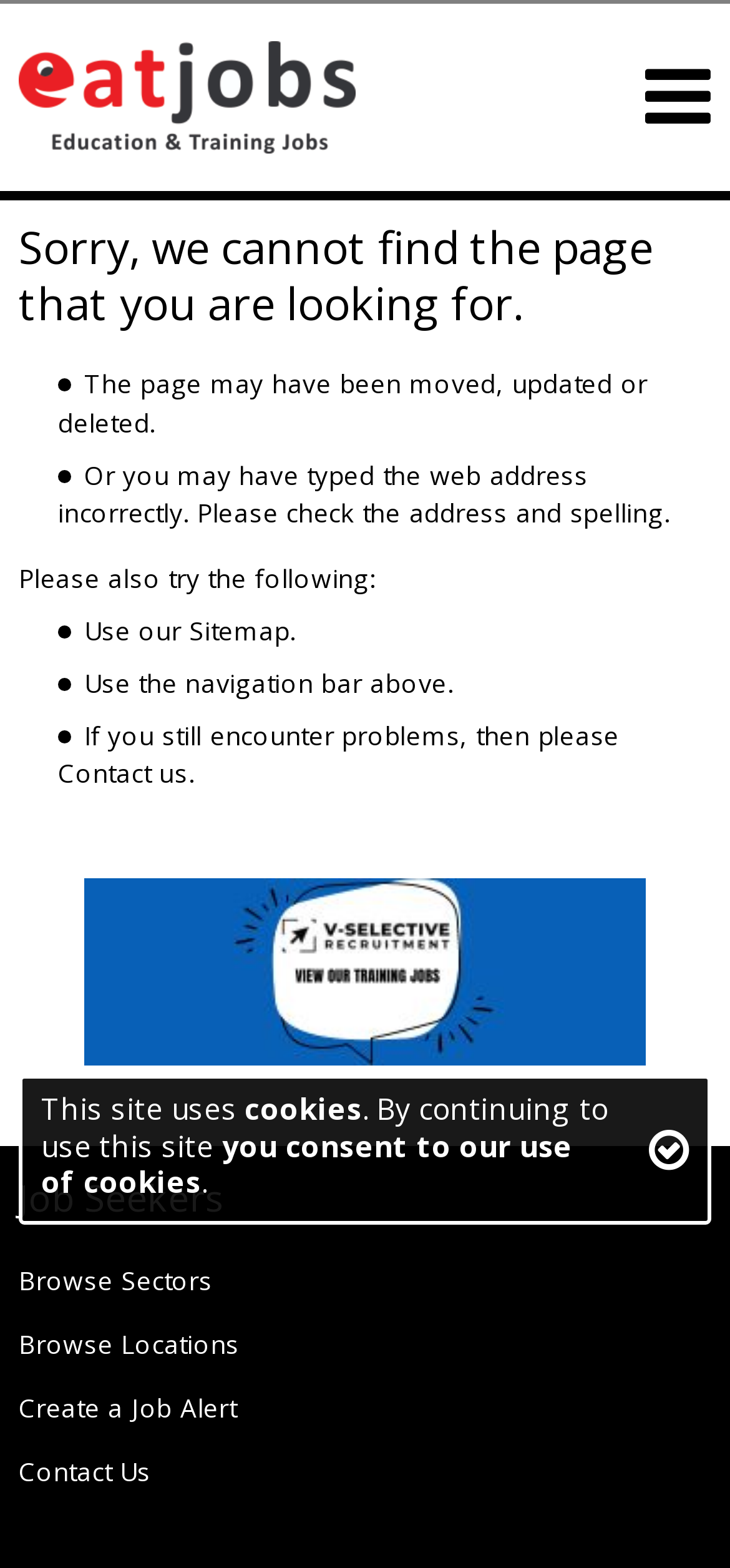What might have happened to the page I'm looking for?
Based on the image, answer the question with as much detail as possible.

The website suggests that the page I'm looking for might have been moved, updated, or deleted, which is why I'm seeing a 404 error page.